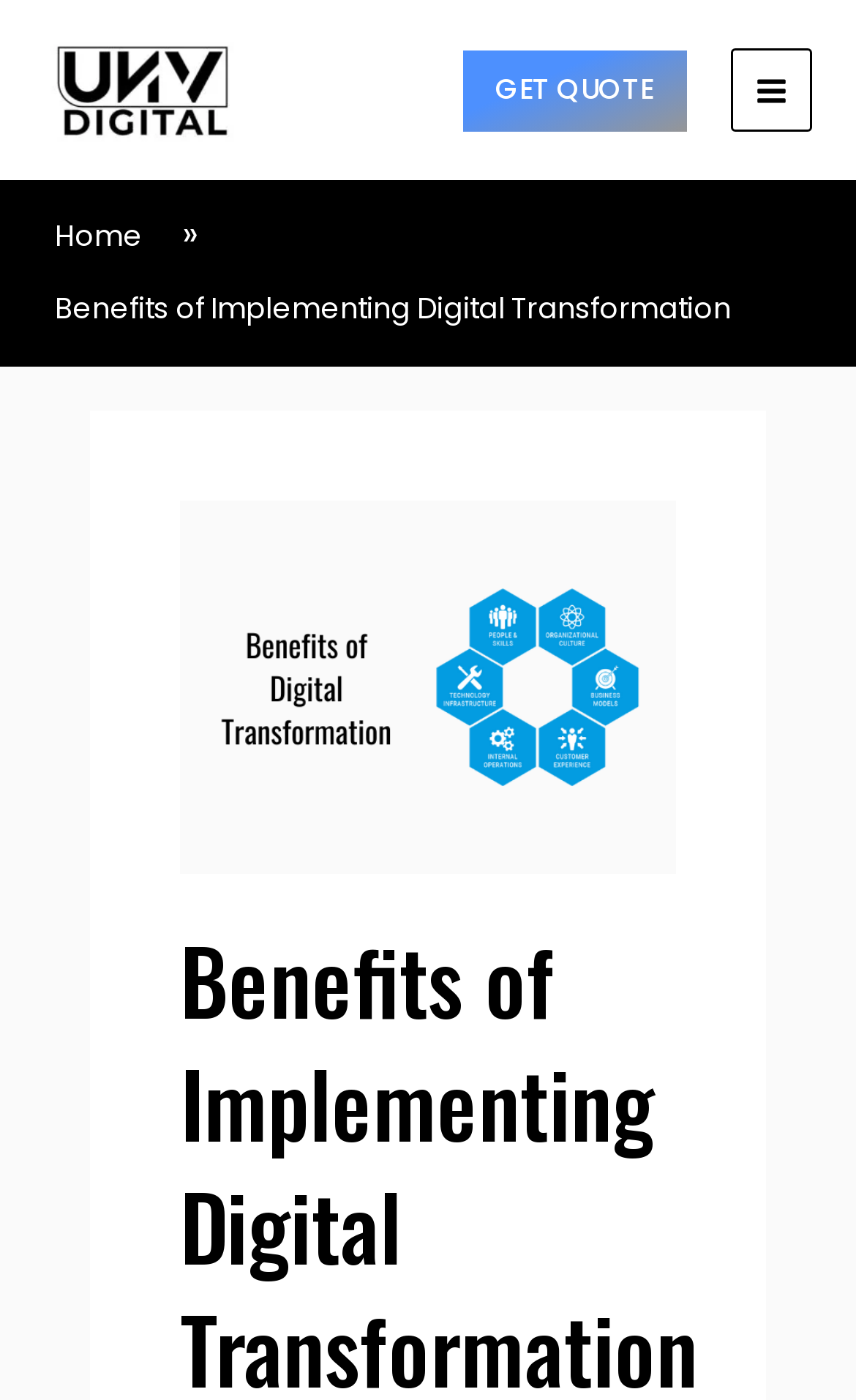Answer the question in one word or a short phrase:
What is the purpose of the button on the top right?

Main Menu